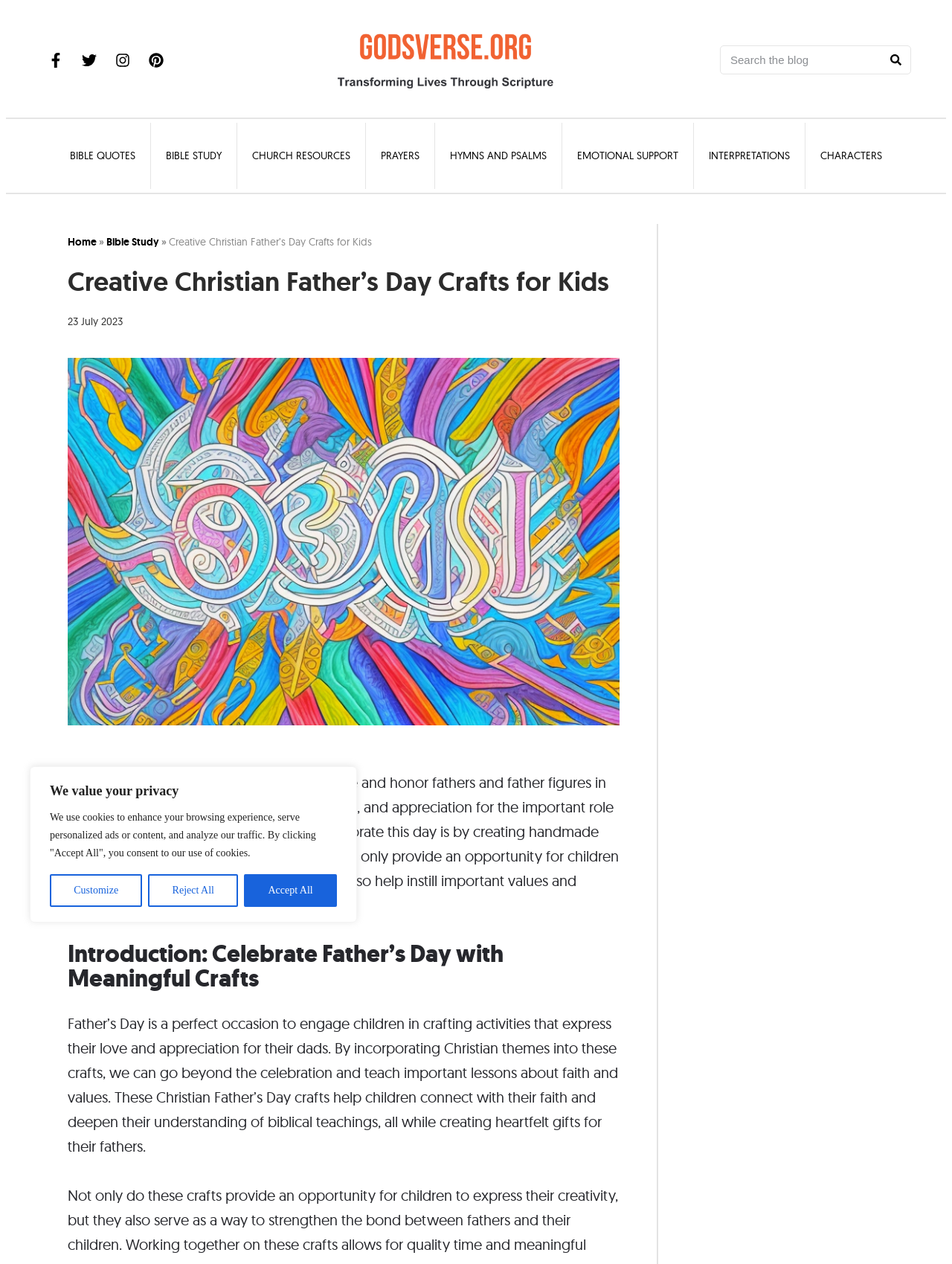Given the element description: "Accept All", predict the bounding box coordinates of the UI element it refers to, using four float numbers between 0 and 1, i.e., [left, top, right, bottom].

[0.256, 0.692, 0.354, 0.717]